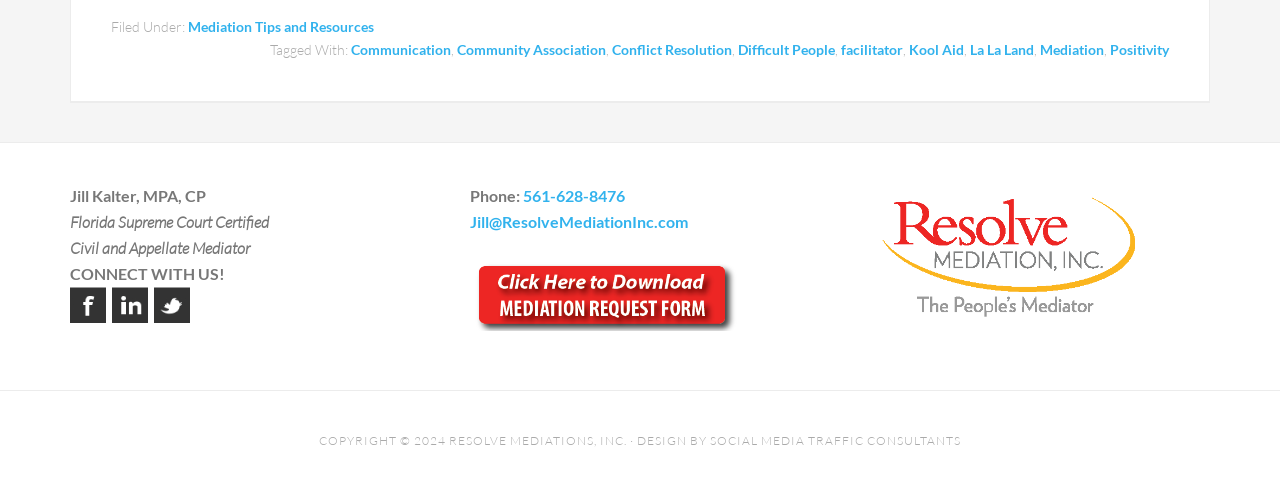Please identify the coordinates of the bounding box for the clickable region that will accomplish this instruction: "share on social media".

None